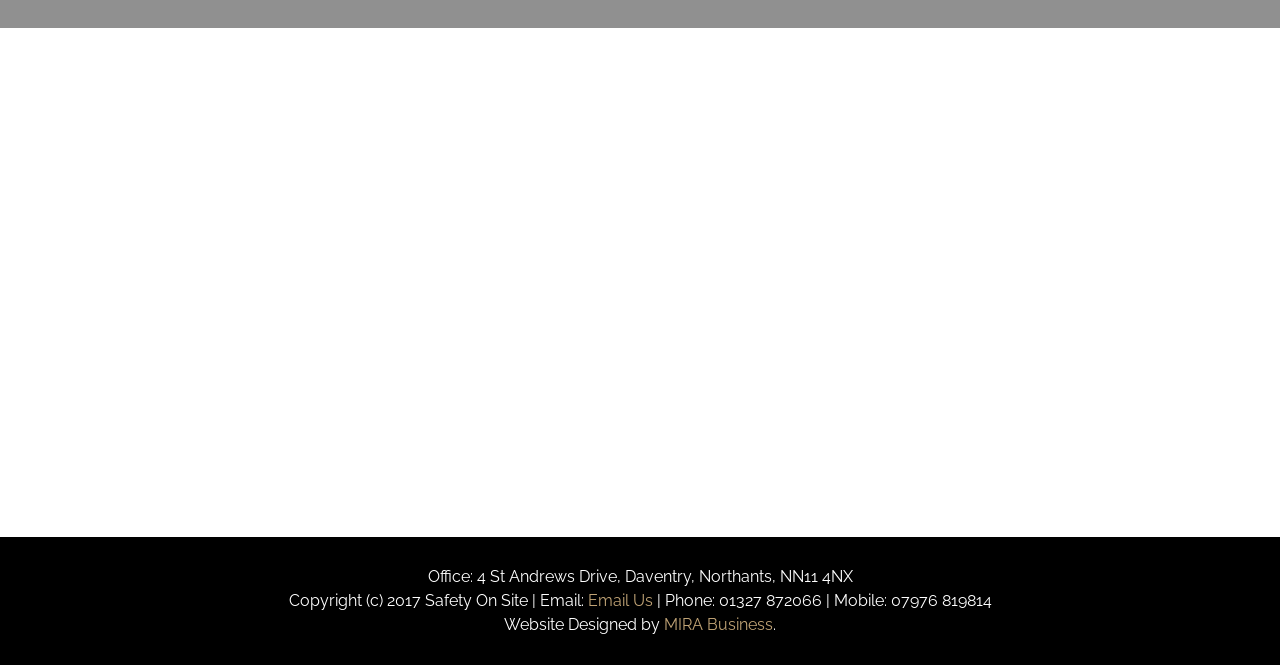Respond to the following question with a brief word or phrase:
What is the office address of Safety On Site?

4 St Andrews Drive, Daventry, Northants, NN11 4NX